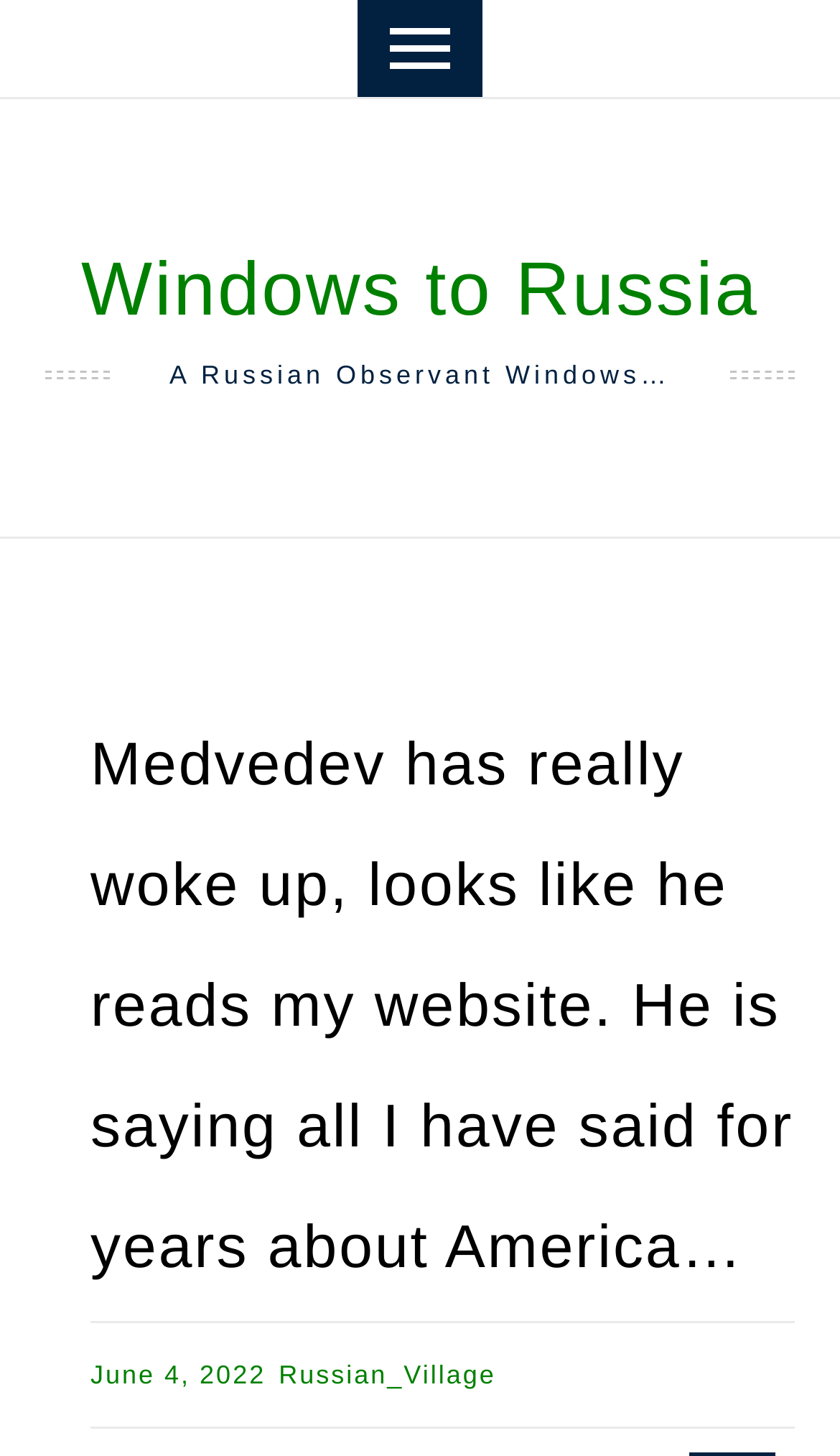Determine and generate the text content of the webpage's headline.

Medvedev has really woke up, looks like he reads my website. He is saying all I have said for years about America…